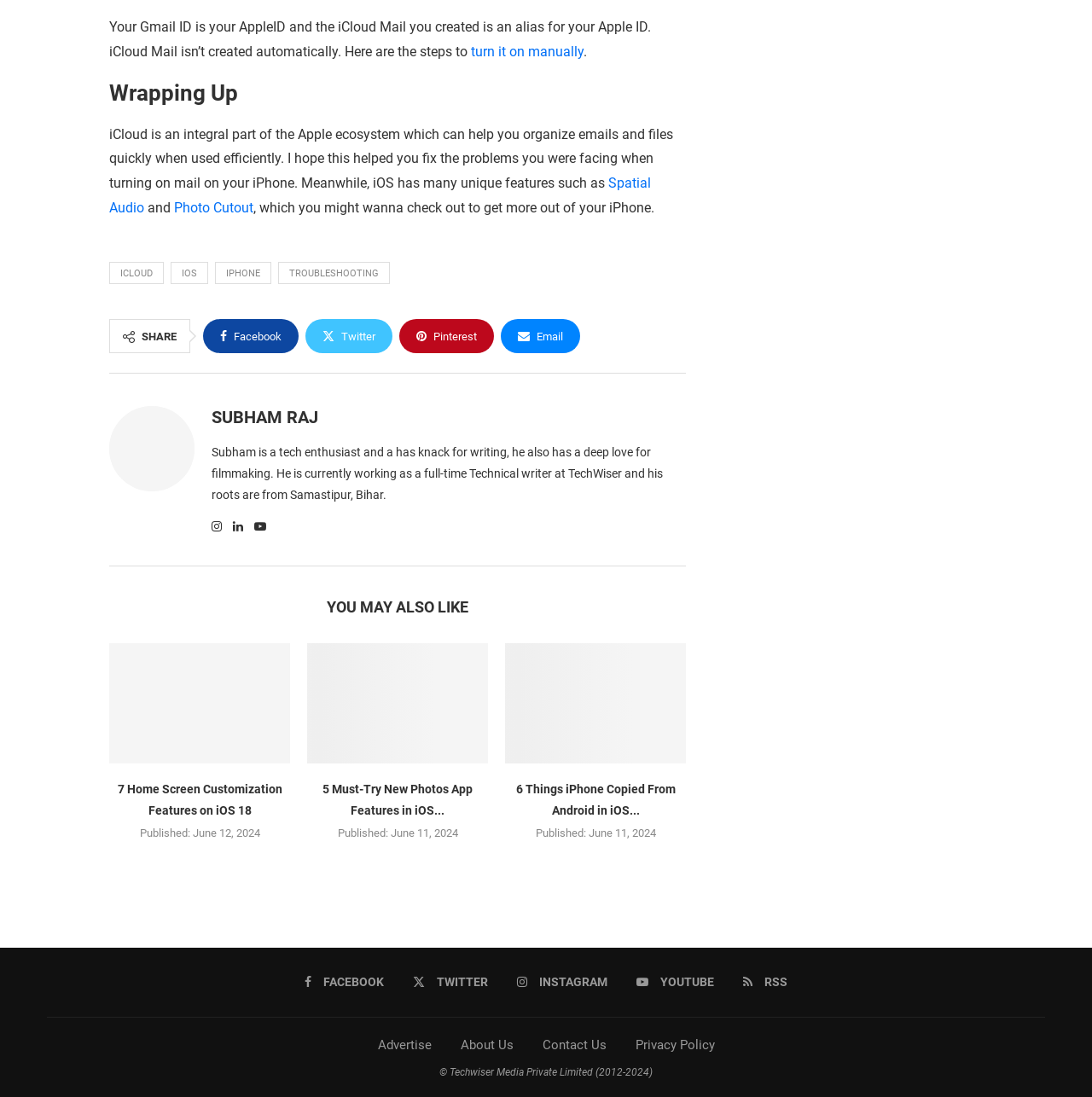Identify the bounding box coordinates for the region to click in order to carry out this instruction: "Click on the link to turn it on manually". Provide the coordinates using four float numbers between 0 and 1, formatted as [left, top, right, bottom].

[0.431, 0.04, 0.534, 0.054]